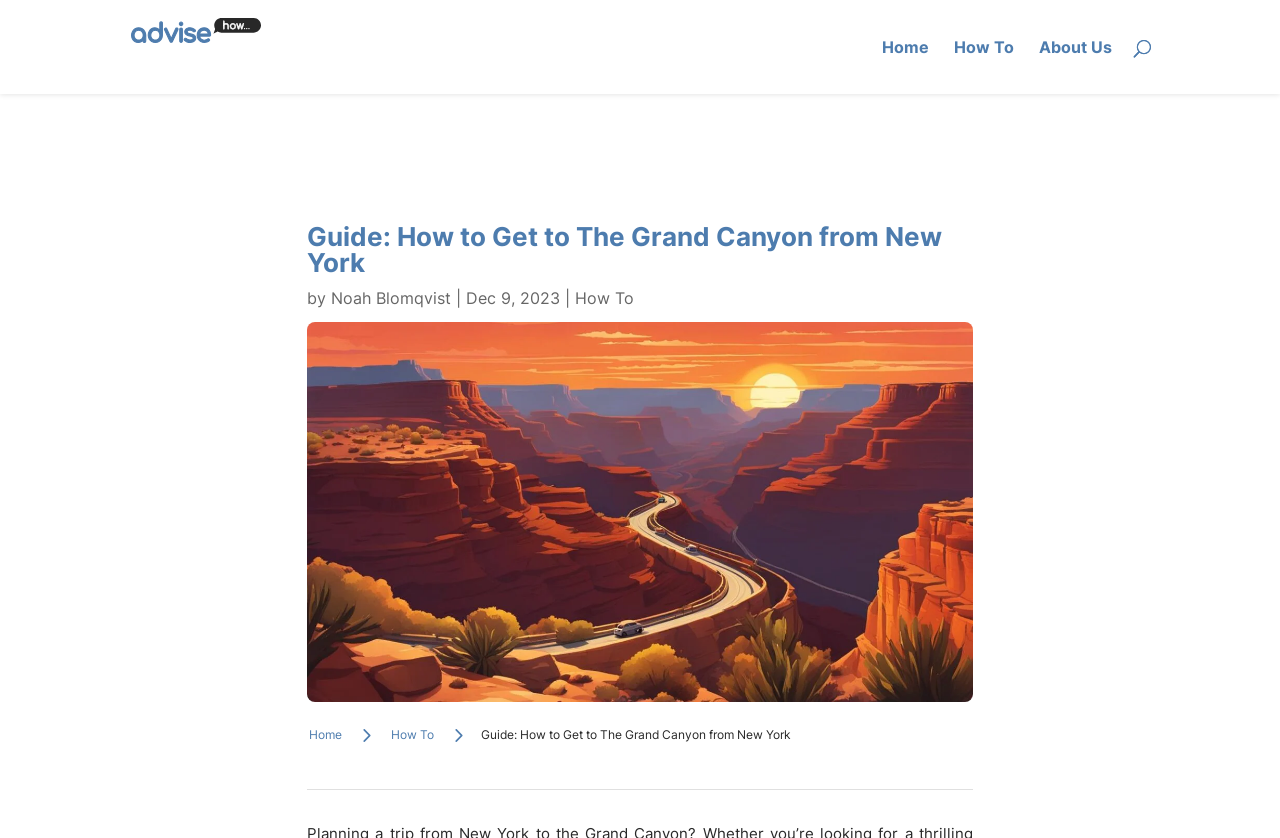Please use the details from the image to answer the following question comprehensively:
What is the search bar's width?

I calculated the search bar's width by looking at its bounding box coordinates. The right coordinate is 0.9, and the left coordinate is 0.1, so the width is 0.9 - 0.1 = 0.8.